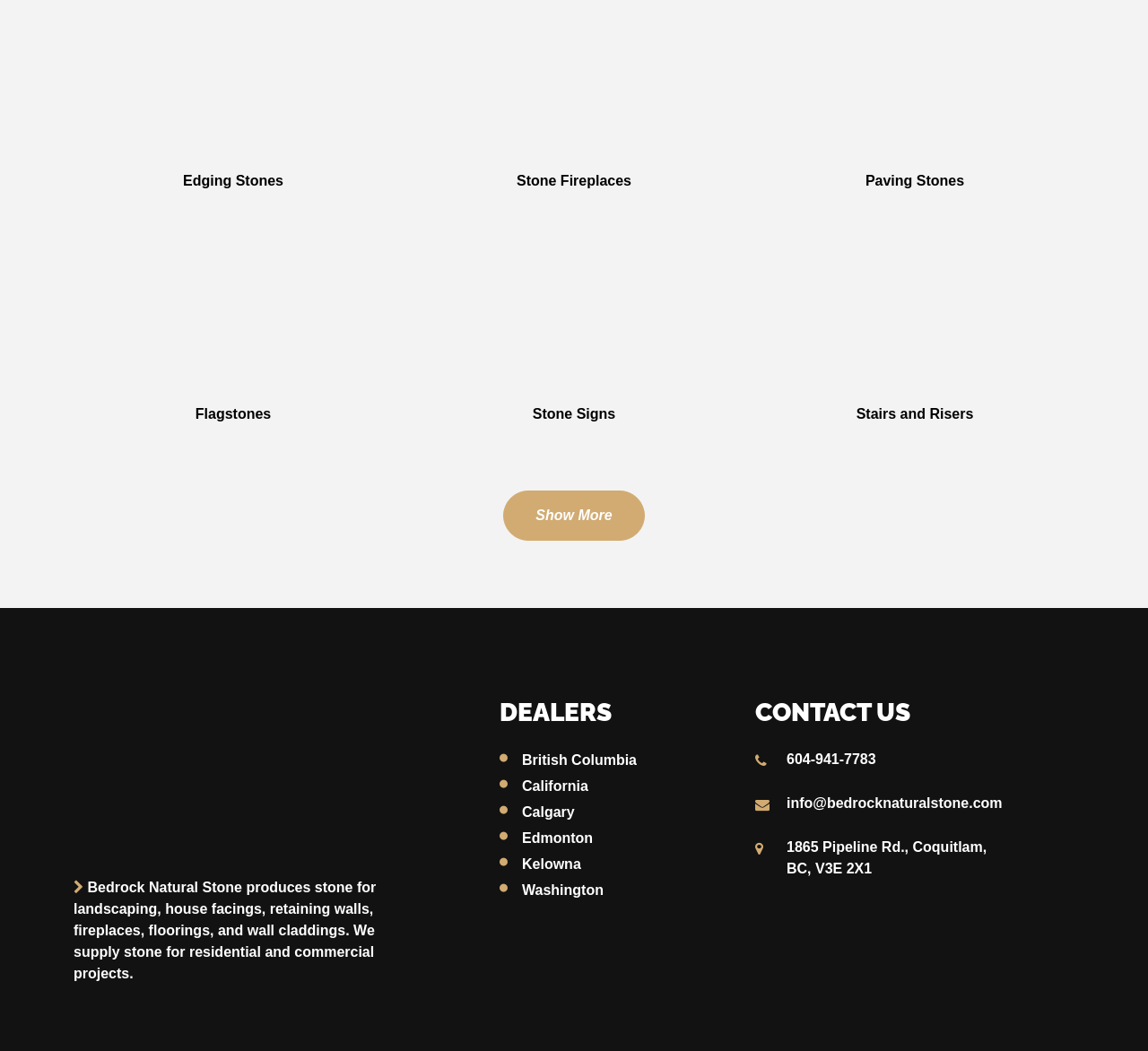Analyze the image and provide a detailed answer to the question: What type of stones does the company produce?

The company produces stones for various purposes including landscaping, house facings, retaining walls, fireplaces, floorings, and wall claddings, as mentioned in the text.